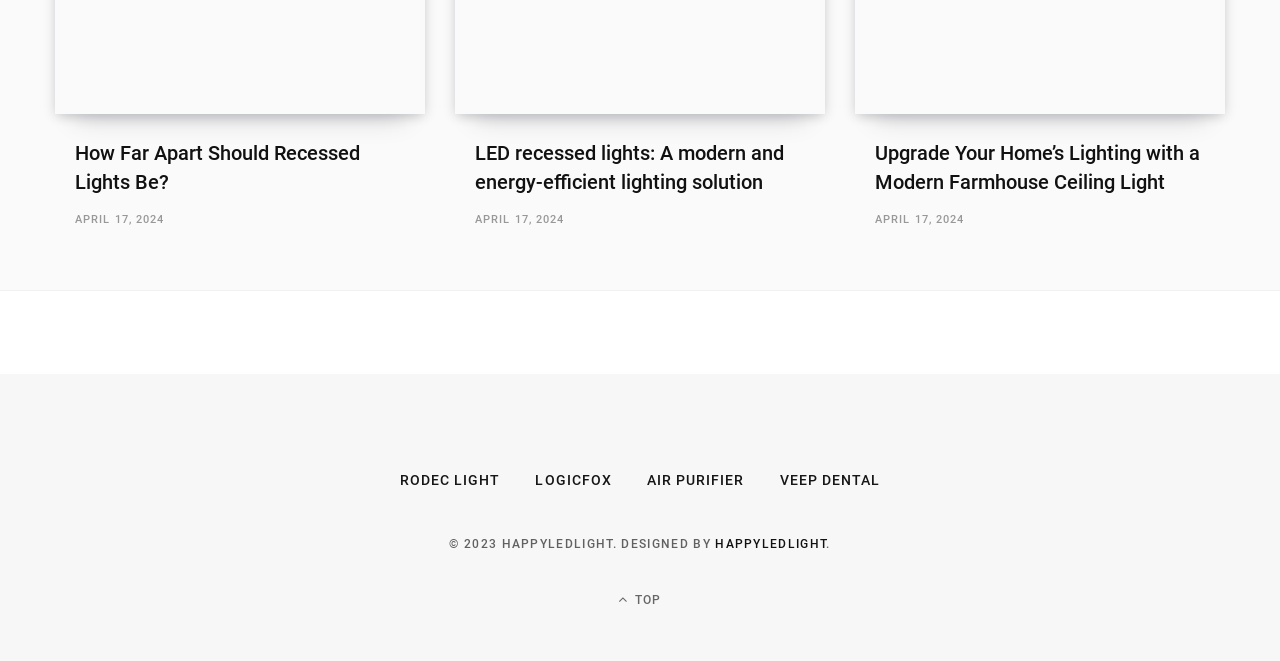Locate the bounding box coordinates of the element you need to click to accomplish the task described by this instruction: "Click on 'How Far Apart Should Recessed Lights Be?' article".

[0.059, 0.213, 0.281, 0.294]